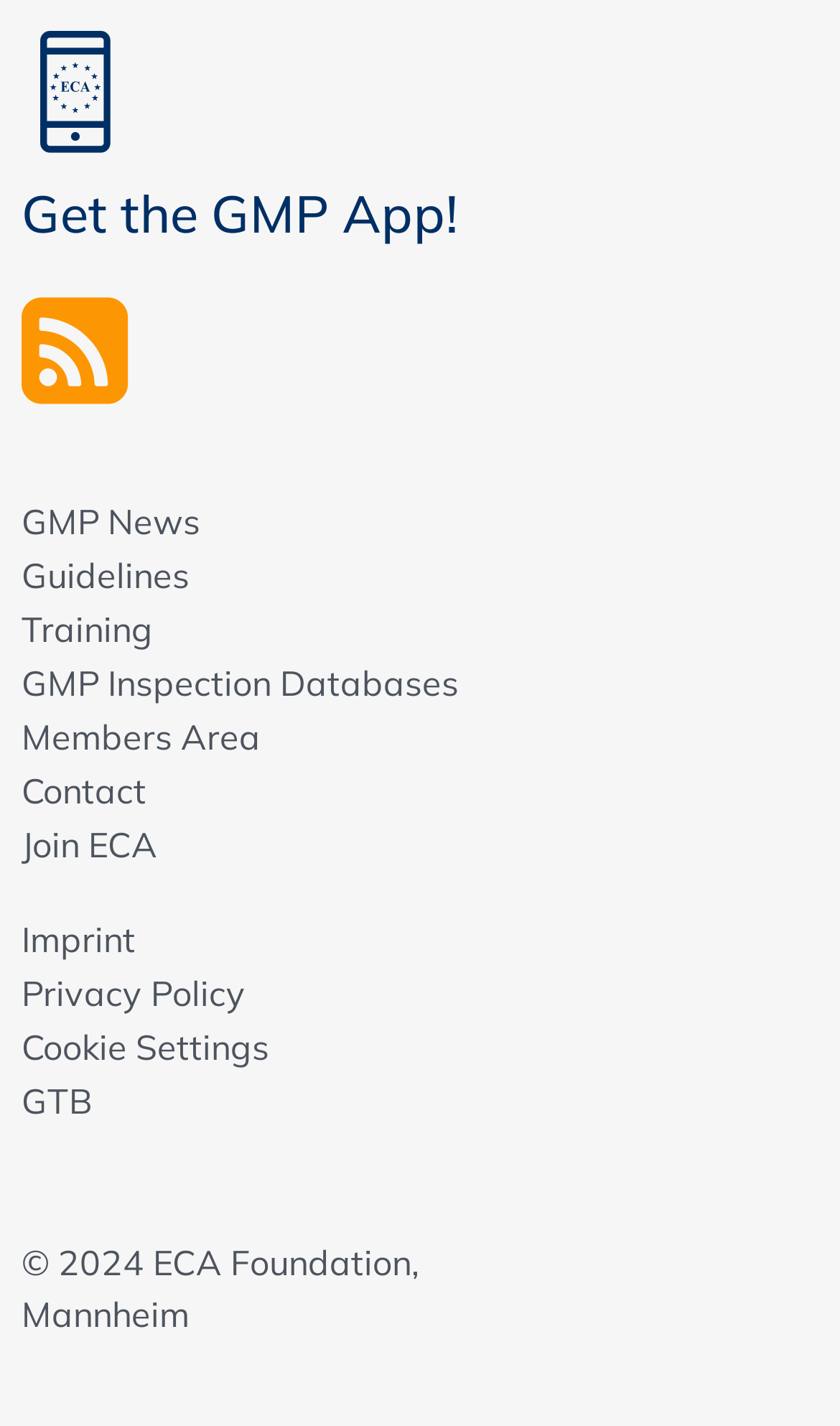Locate the bounding box of the UI element described in the following text: "GMP Inspection Databases".

[0.026, 0.461, 0.546, 0.497]